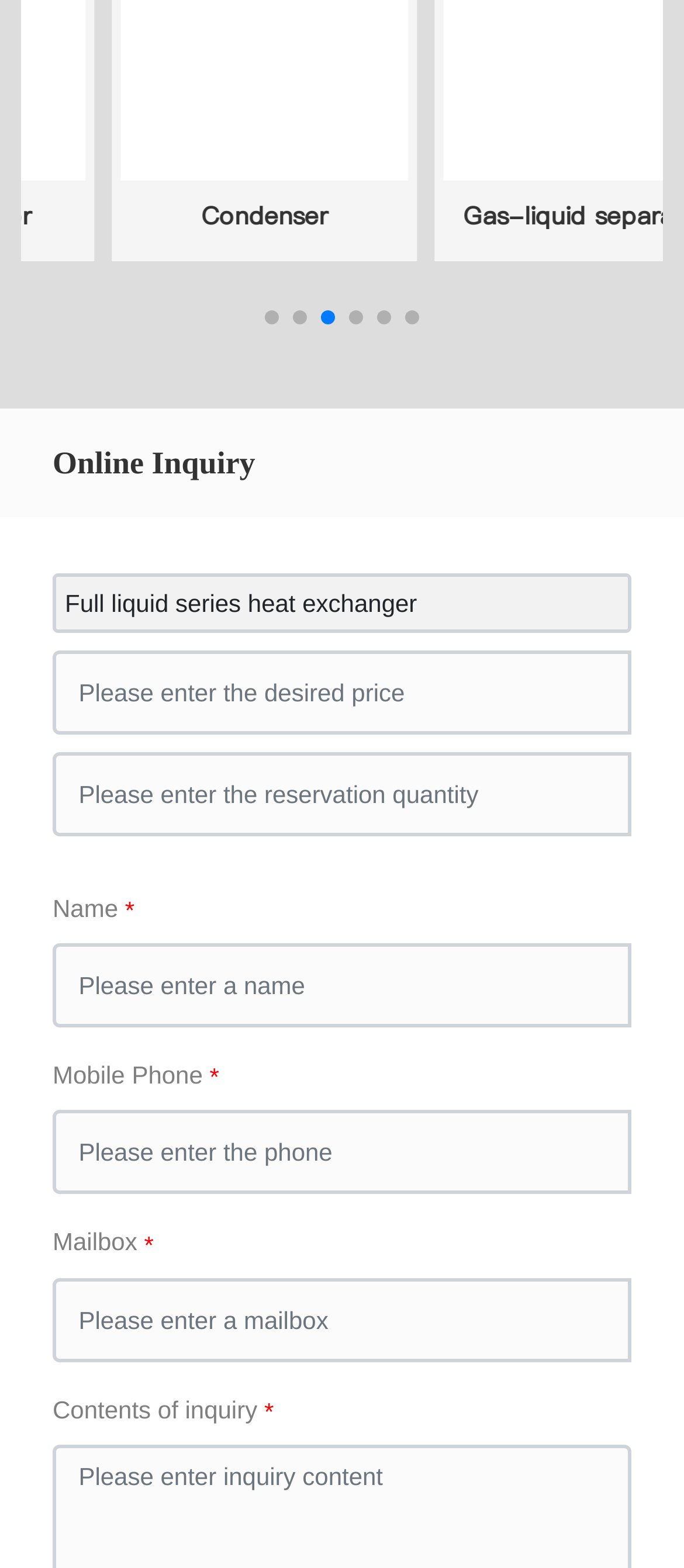Provide a brief response to the question below using one word or phrase:
What is the first link on the webpage?

Gas-liquid separator